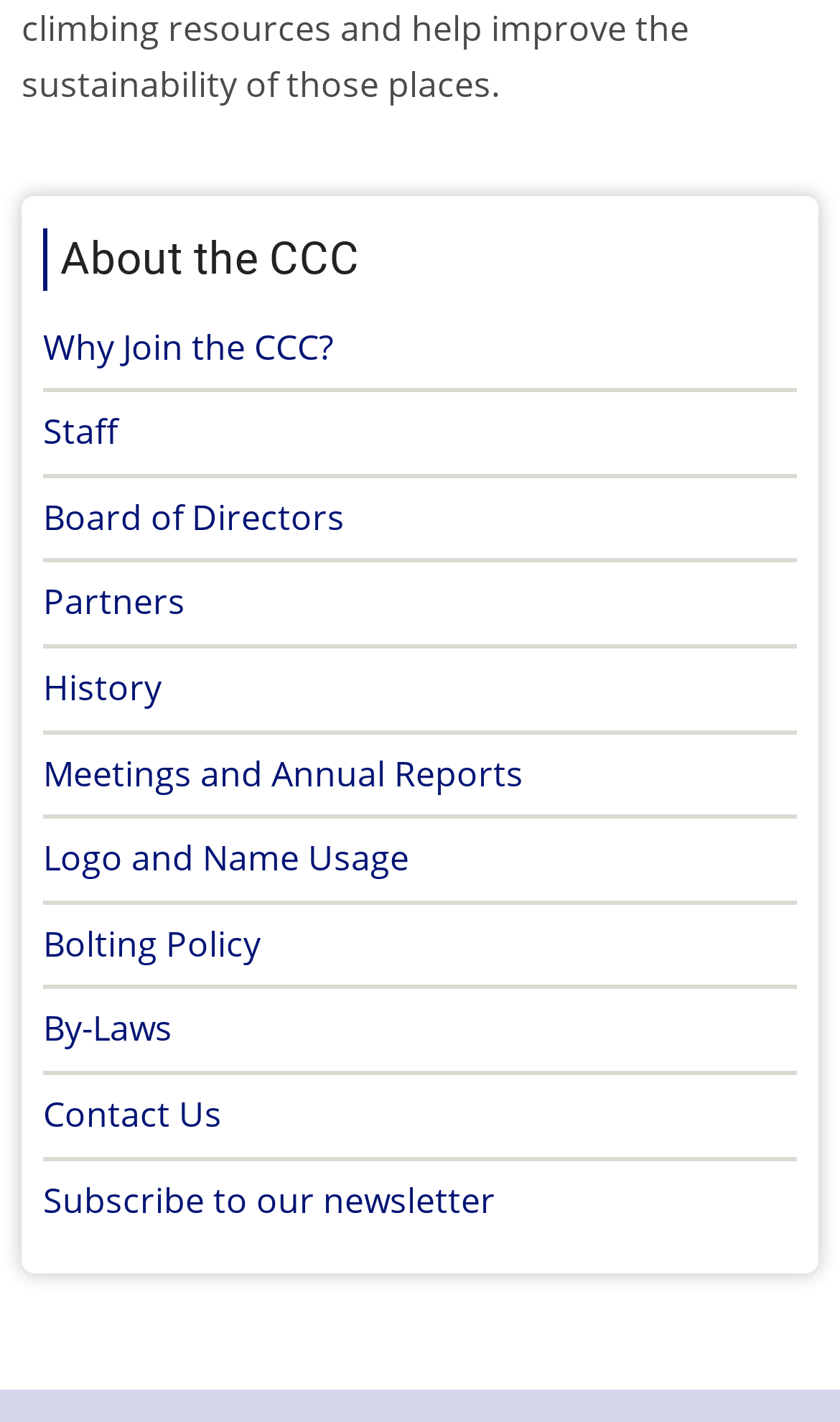What is the name of the organization?
Using the details from the image, give an elaborate explanation to answer the question.

The name of the organization can be inferred from the navigation menu, which has a heading 'About the CCC'. This suggests that the webpage is about the CCC organization.